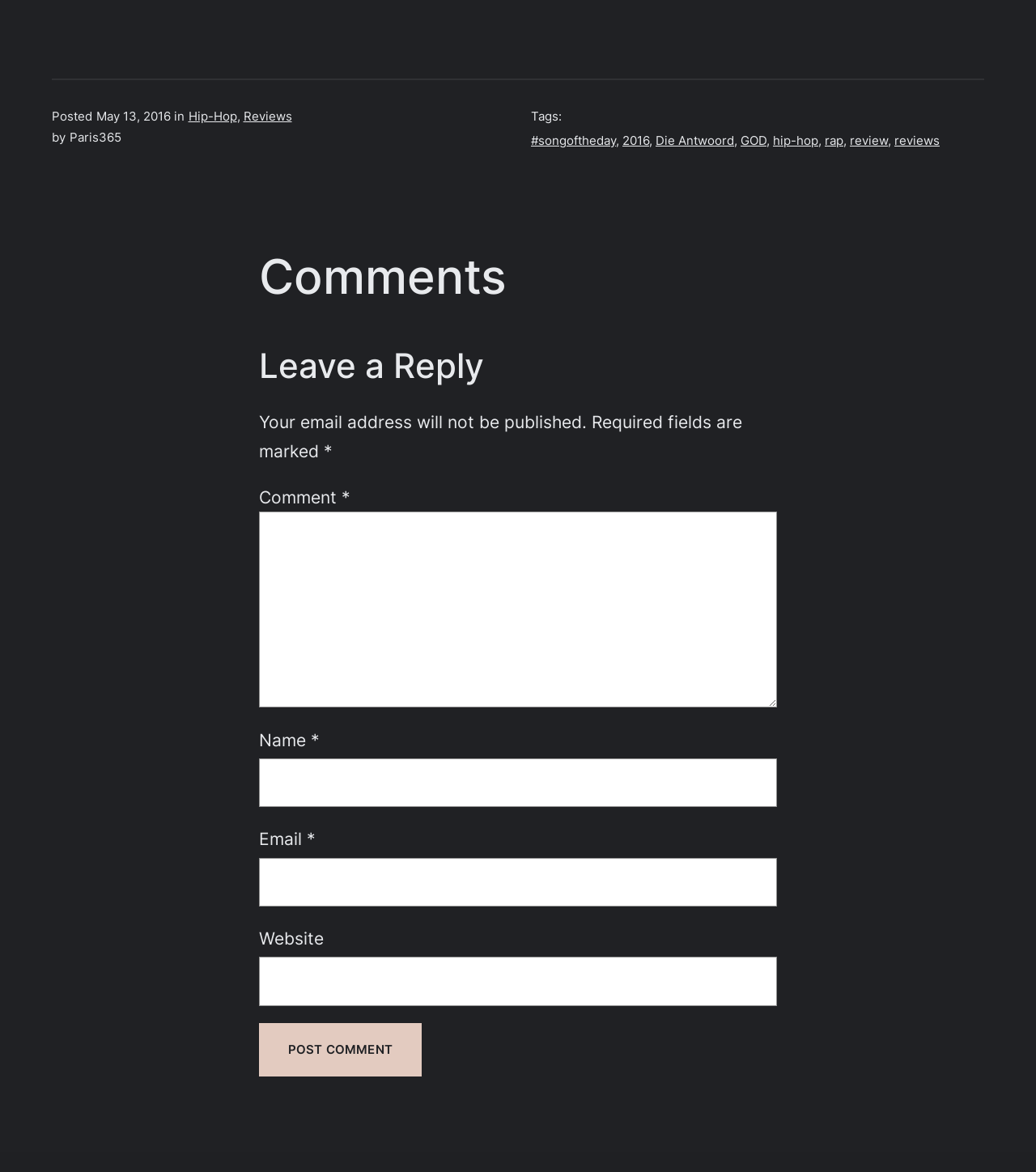What is the purpose of the 'Post Comment' button?
Using the details from the image, give an elaborate explanation to answer the question.

The 'Post Comment' button is located at the bottom of the comment section, and its purpose is to submit a comment after filling in the required fields. This button is used to post a comment on the article.